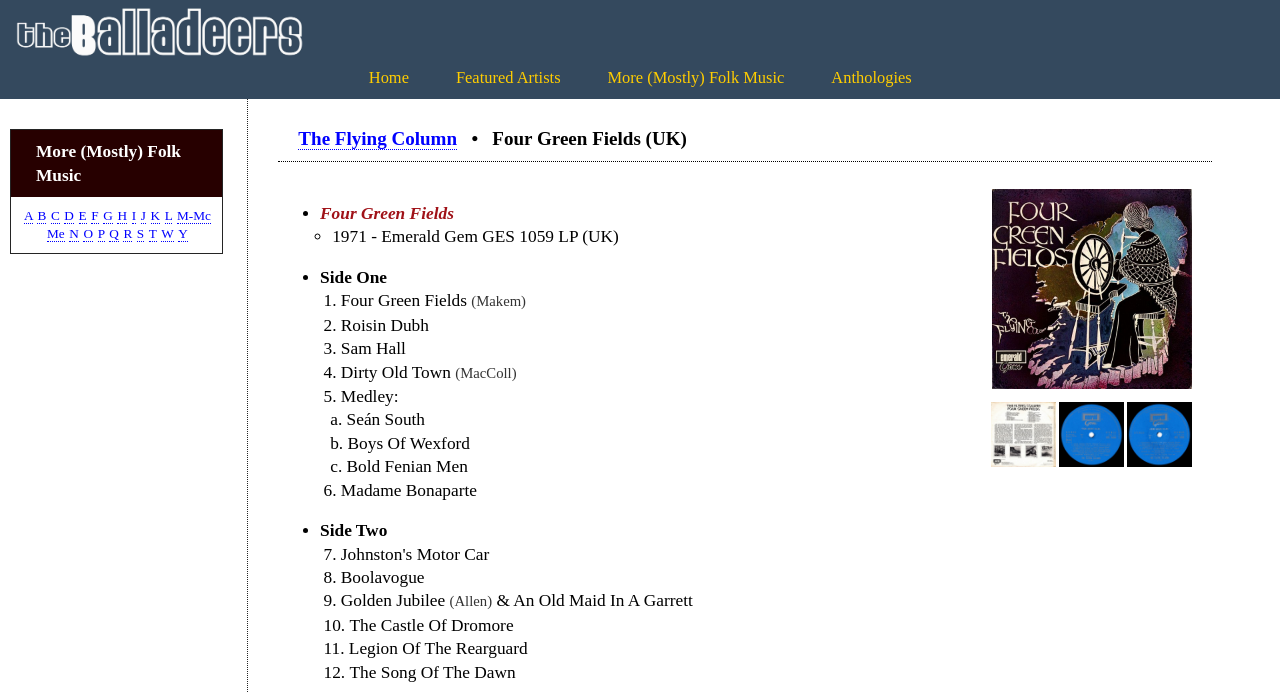Determine the title of the webpage and give its text content.

The Flying Column   •   Four Green Fields (UK)